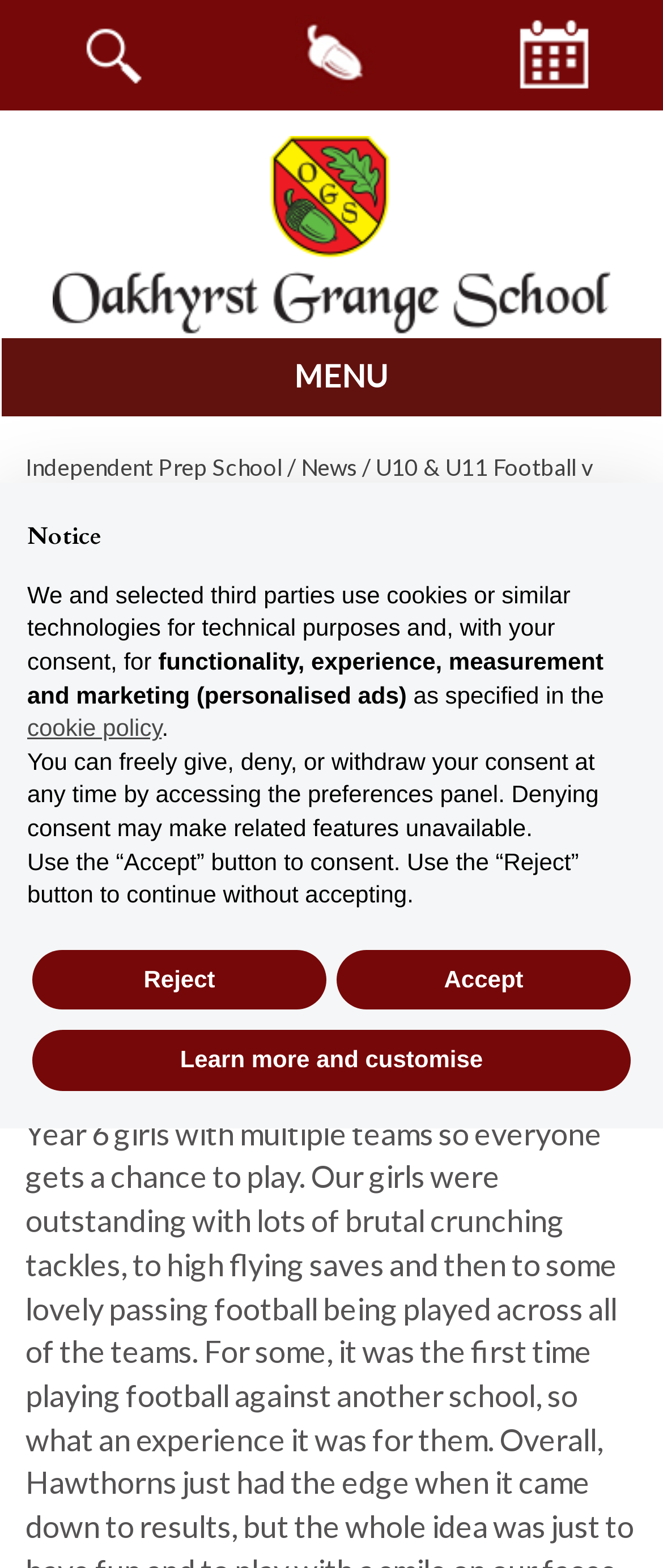Identify the bounding box coordinates of the element to click to follow this instruction: 'follow on instagram'. Ensure the coordinates are four float values between 0 and 1, provided as [left, top, right, bottom].

None